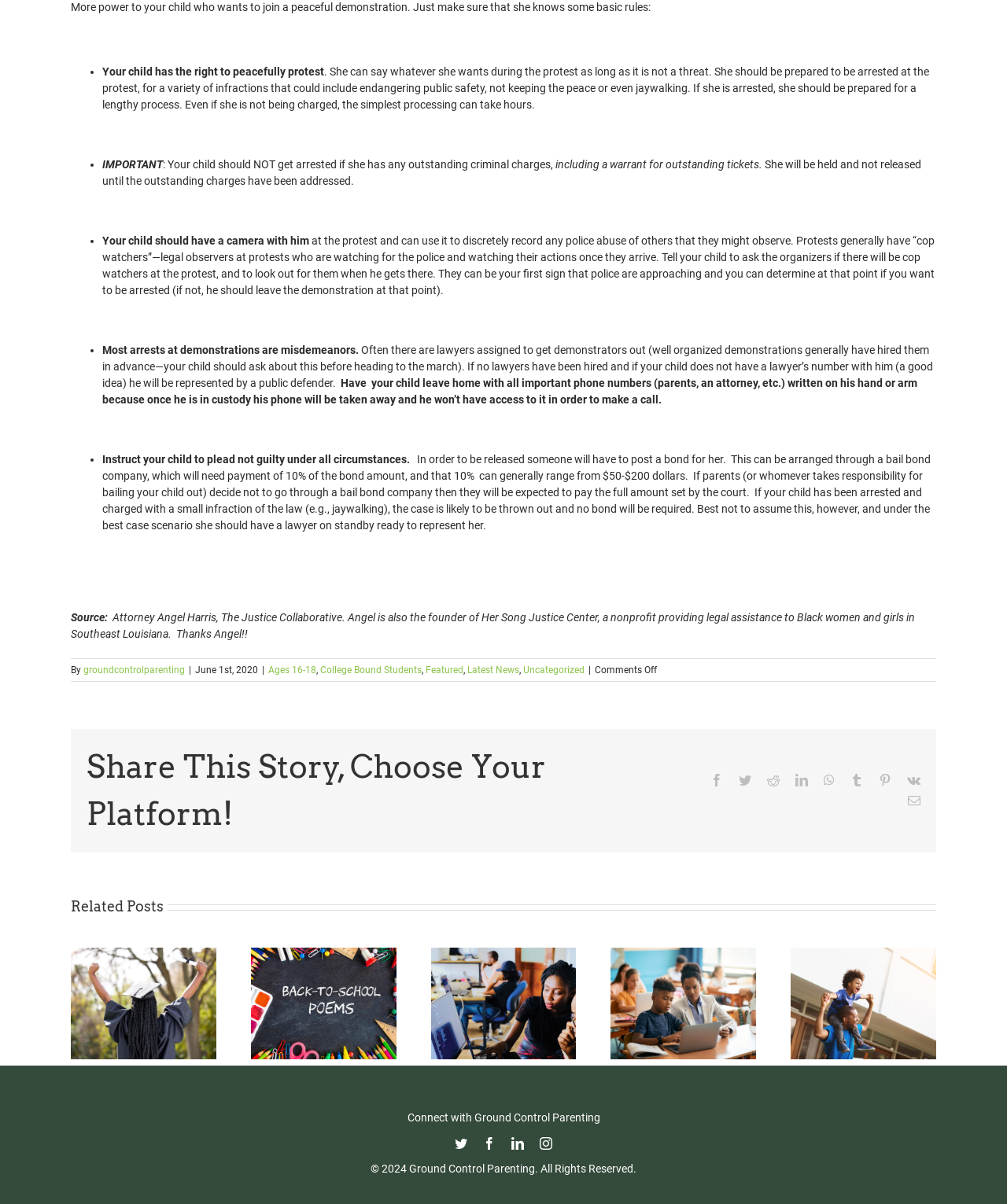Find the bounding box coordinates for the UI element whose description is: "College Bound Students". The coordinates should be four float numbers between 0 and 1, in the format [left, top, right, bottom].

[0.318, 0.552, 0.419, 0.561]